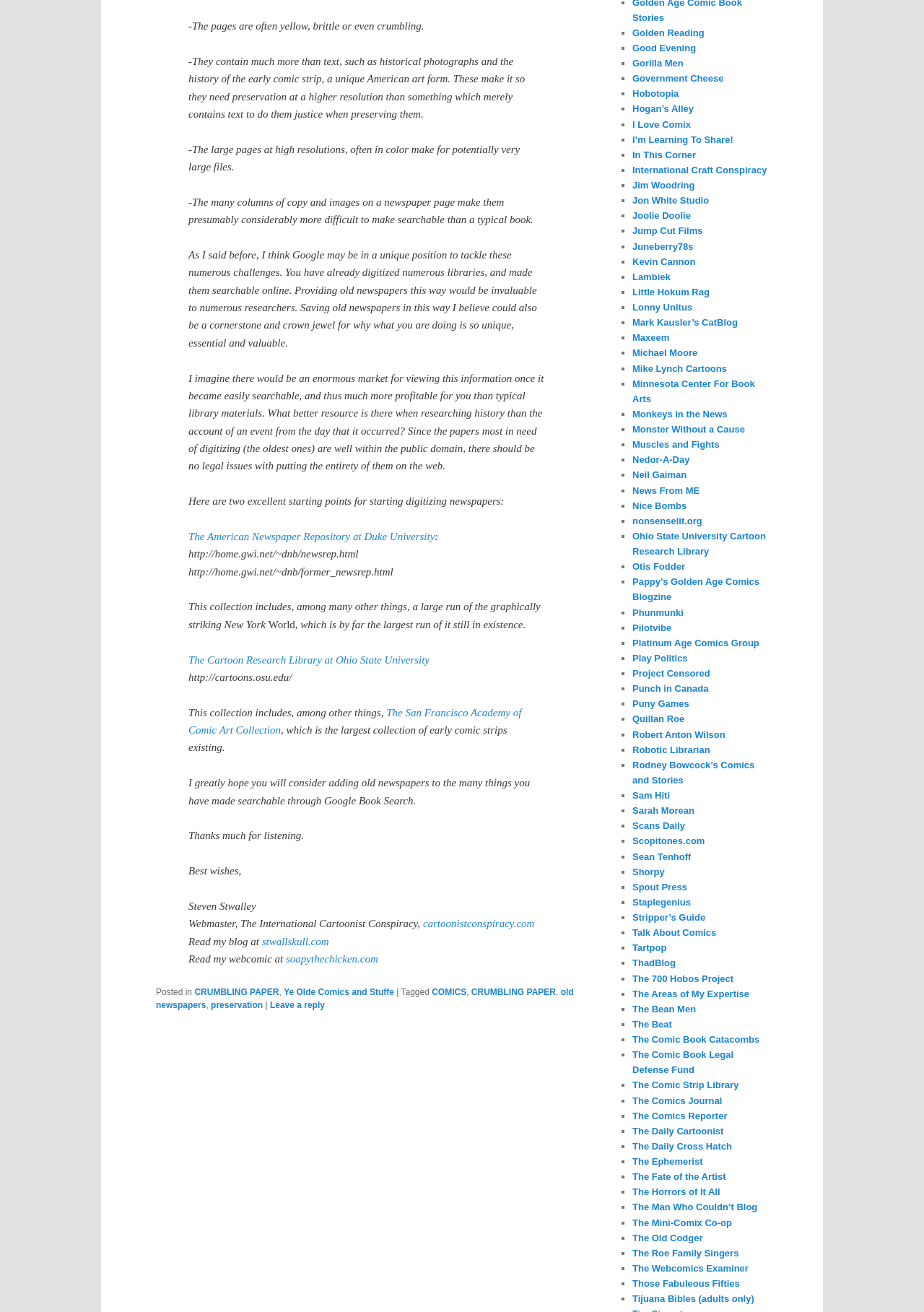Ascertain the bounding box coordinates for the UI element detailed here: "Mark Kausler’s CatBlog". The coordinates should be provided as [left, top, right, bottom] with each value being a float between 0 and 1.

[0.684, 0.242, 0.798, 0.25]